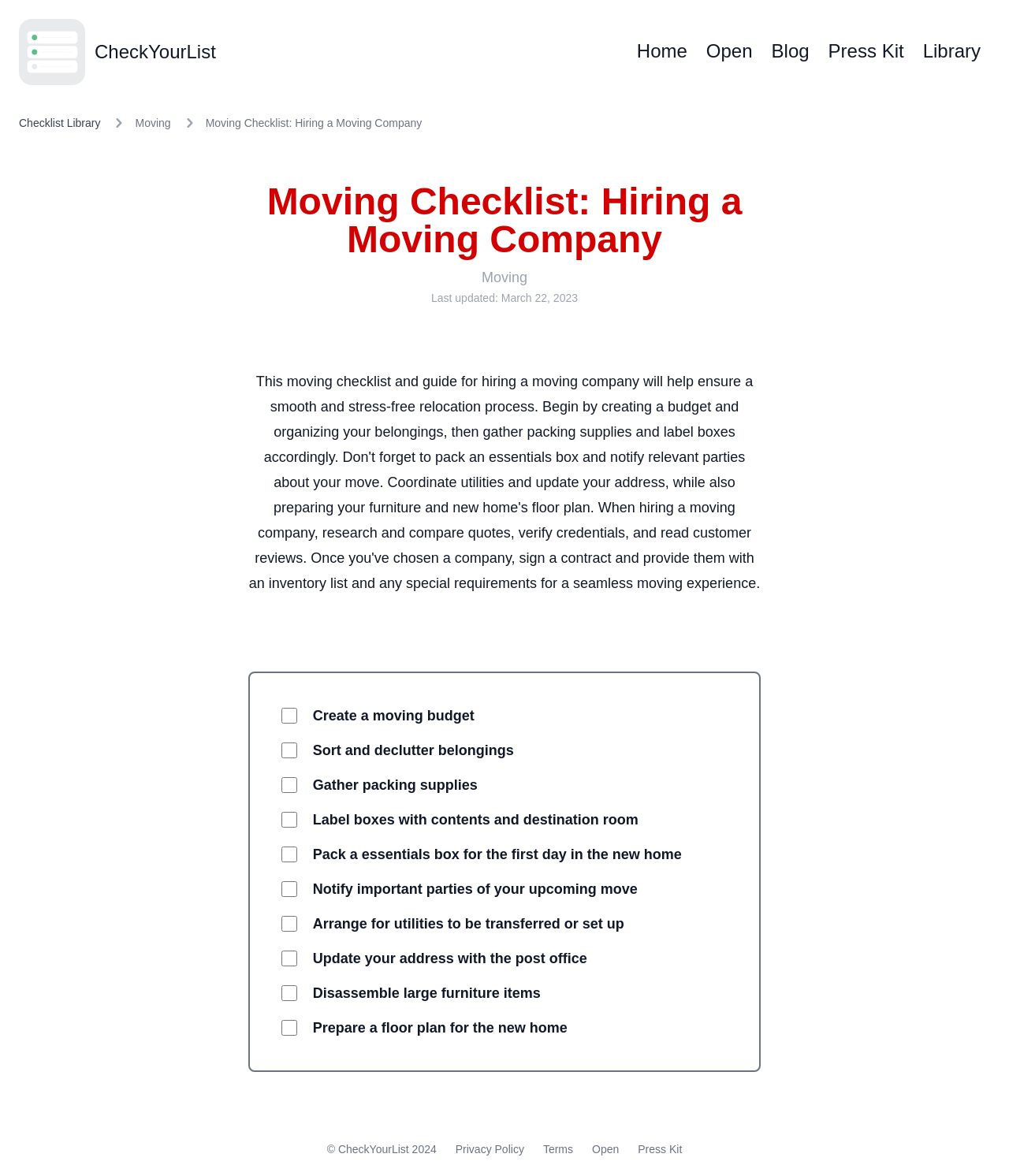What is the copyright year of the website?
Could you answer the question with a detailed and thorough explanation?

The copyright year is displayed in the footer of the webpage, indicating that the website's content is copyrighted in 2024. This suggests that the website is actively maintained and updated.